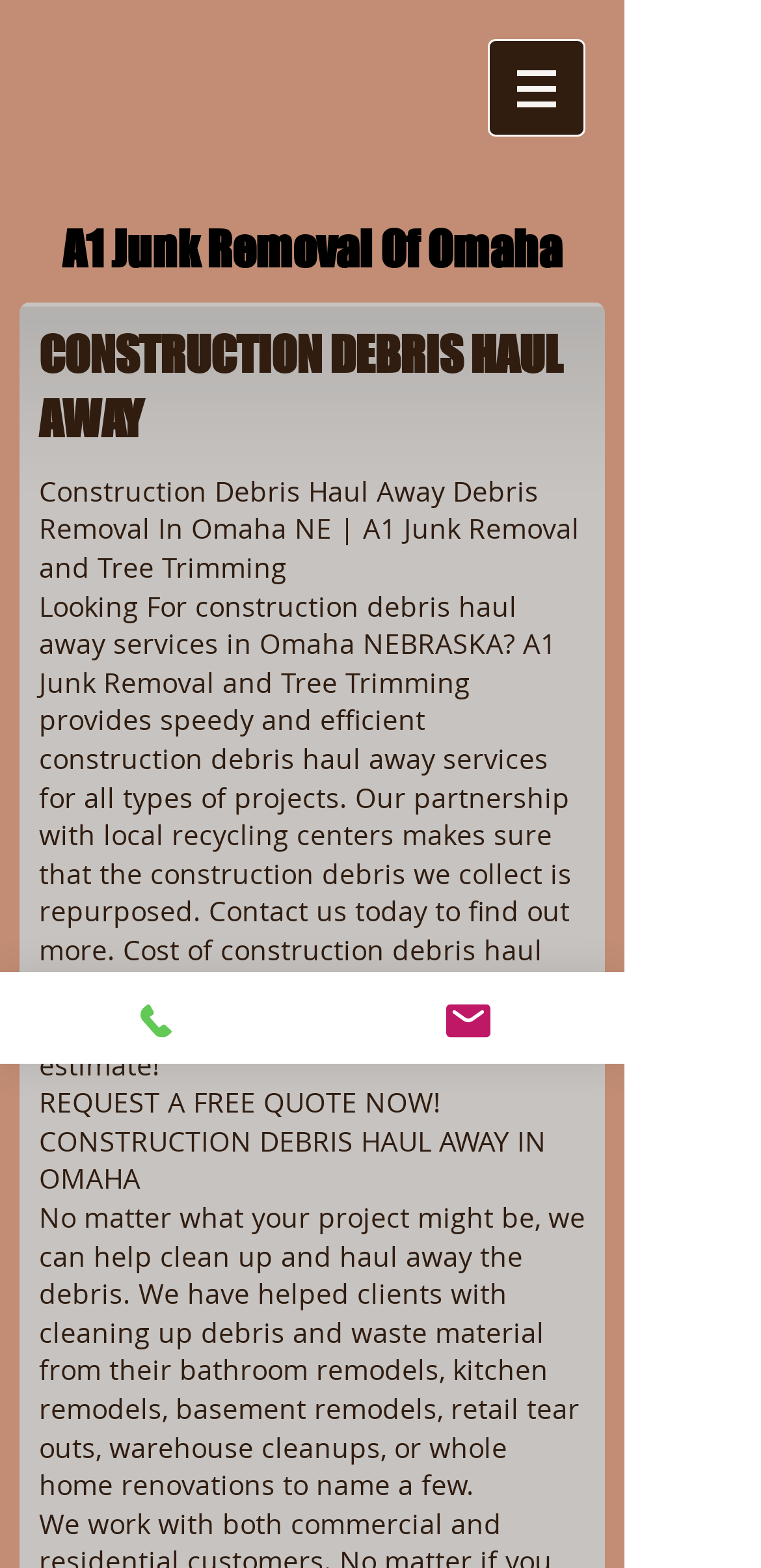What types of projects does A1 Junk Removal assist with?
Look at the image and answer with only one word or phrase.

Various remodeling and renovation projects